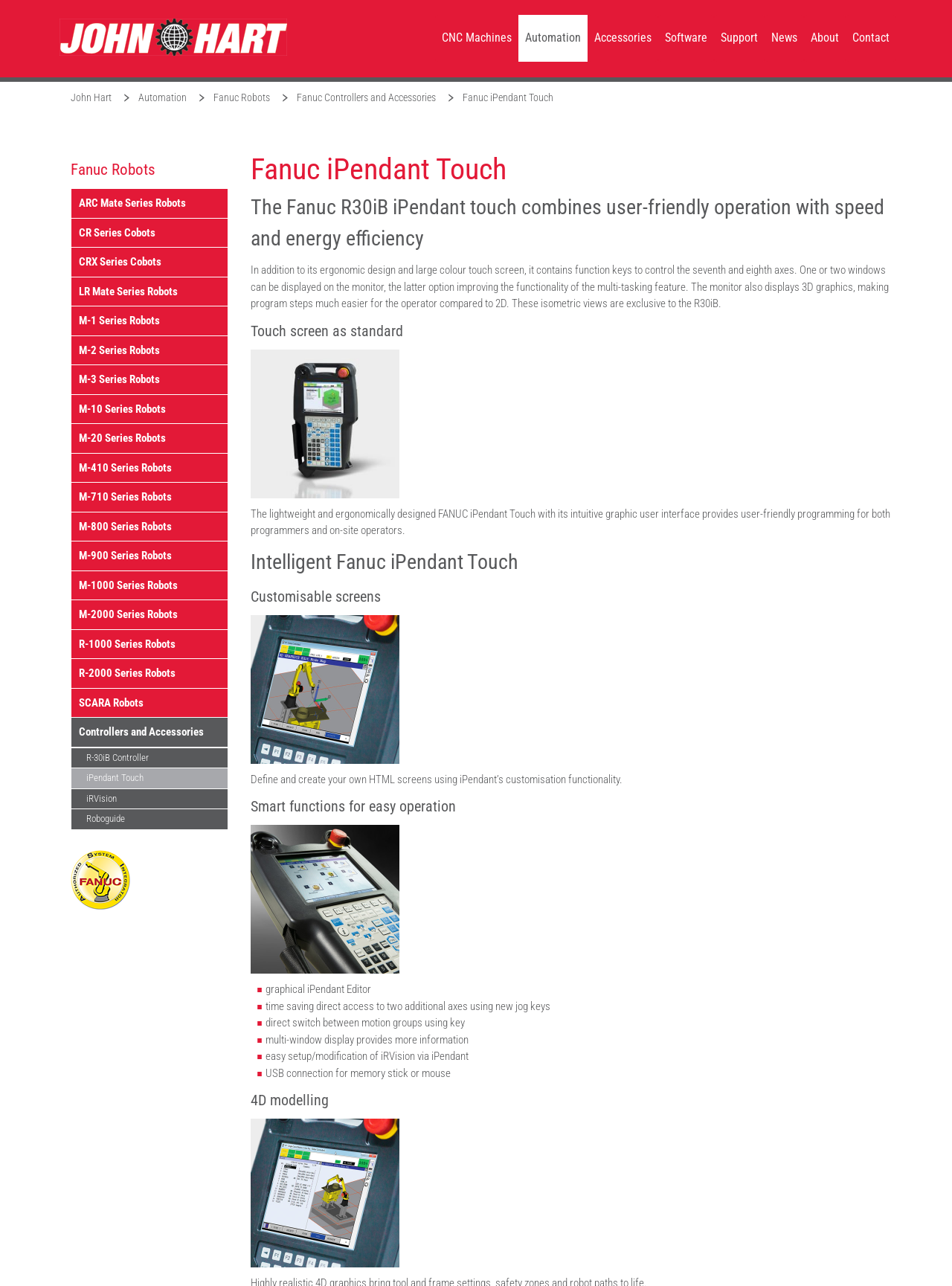Identify and provide the title of the webpage.

Fanuc iPendant Touch